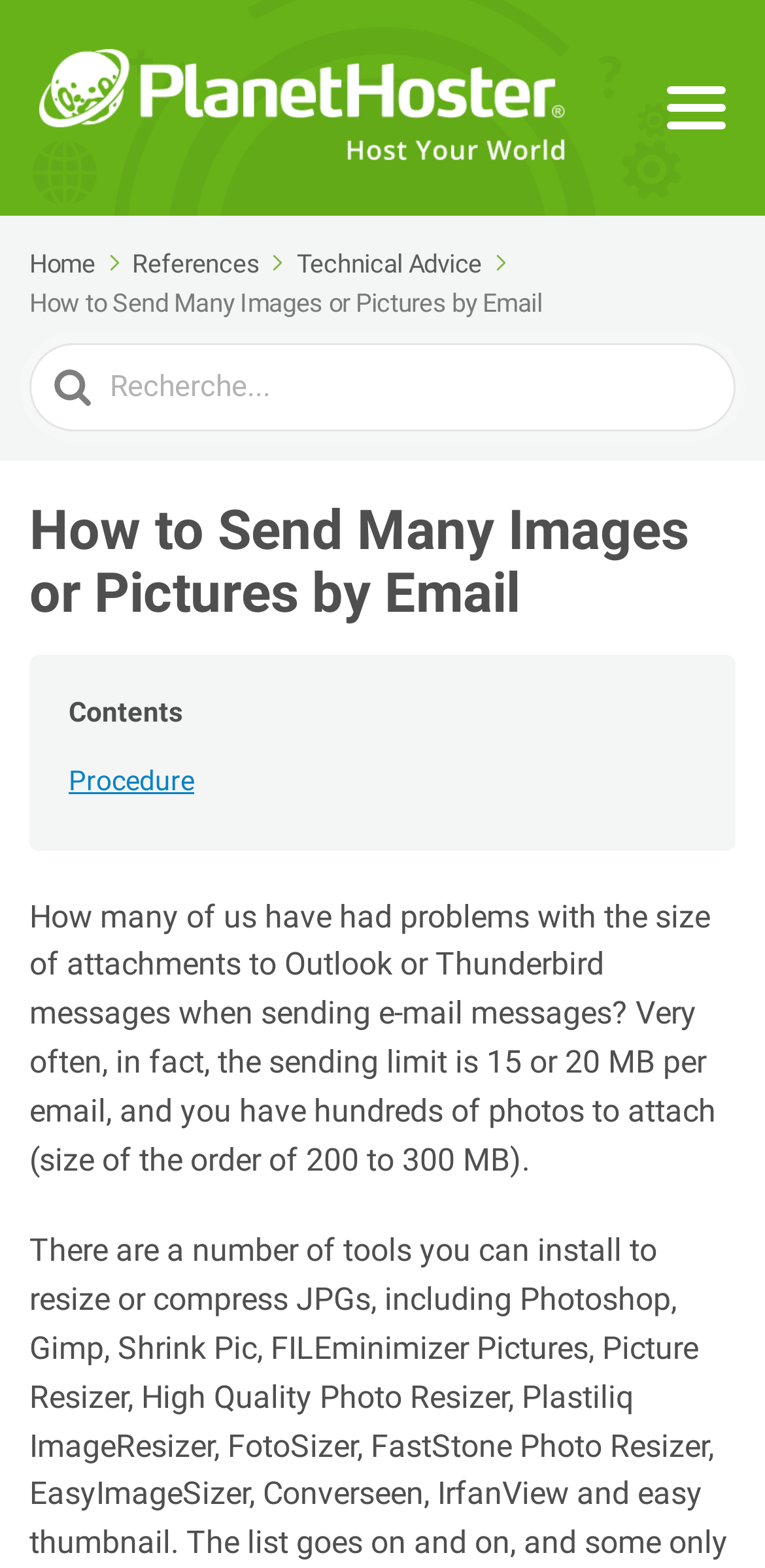Can you find and generate the webpage's heading?

How to Send Many Images or Pictures by Email